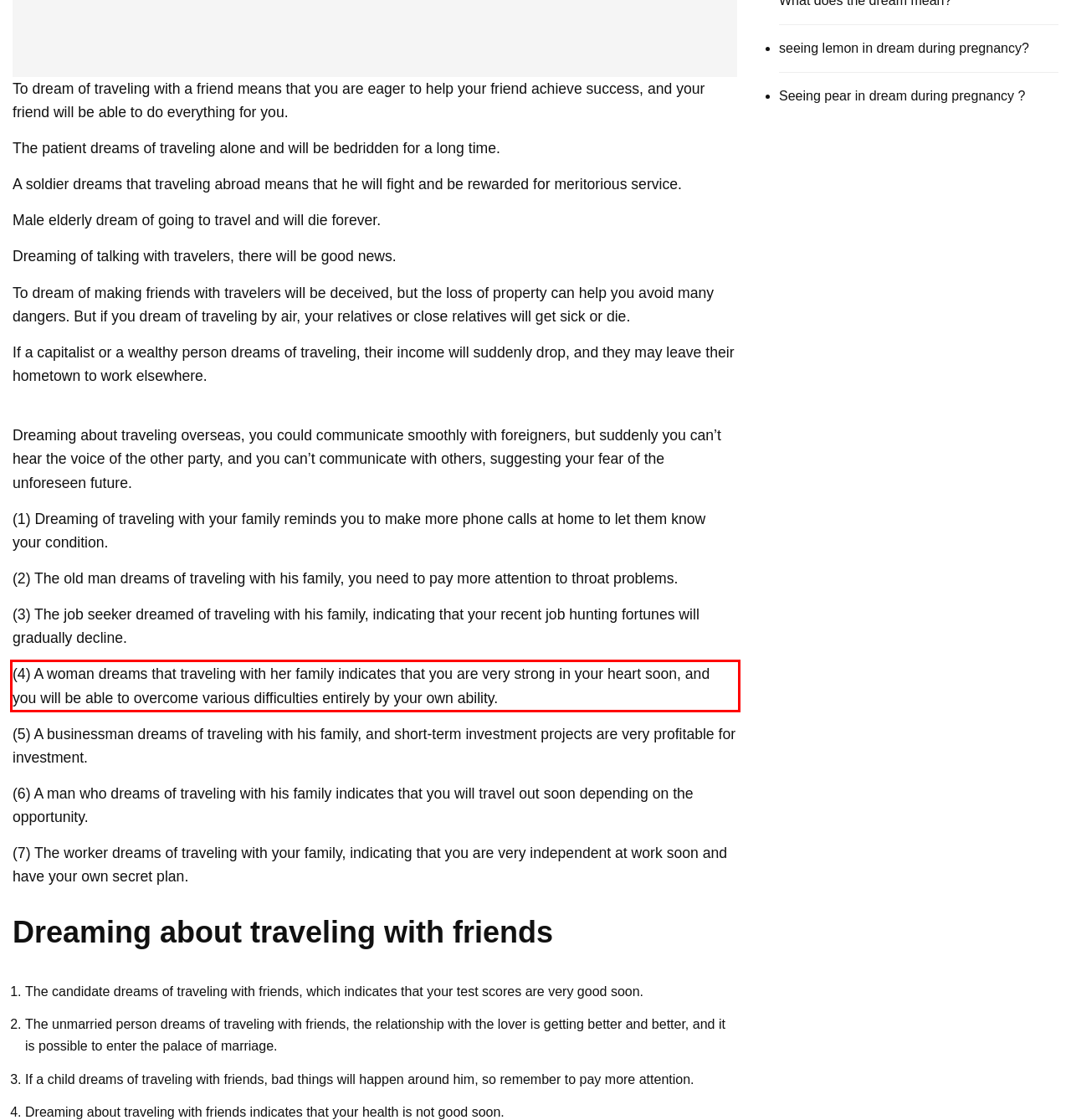Given a screenshot of a webpage with a red bounding box, extract the text content from the UI element inside the red bounding box.

(4) A woman dreams that traveling with her family indicates that you are very strong in your heart soon, and you will be able to overcome various difficulties entirely by your own ability.